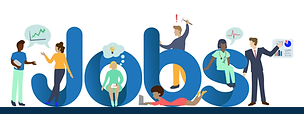What is the purpose of the speech bubbles in the background?
Provide a detailed answer to the question using information from the image.

The speech bubbles in the background contribute a dynamic layer to the composition, emphasizing collaboration and communication in the job market, which is an essential aspect of job seeking and career opportunities.